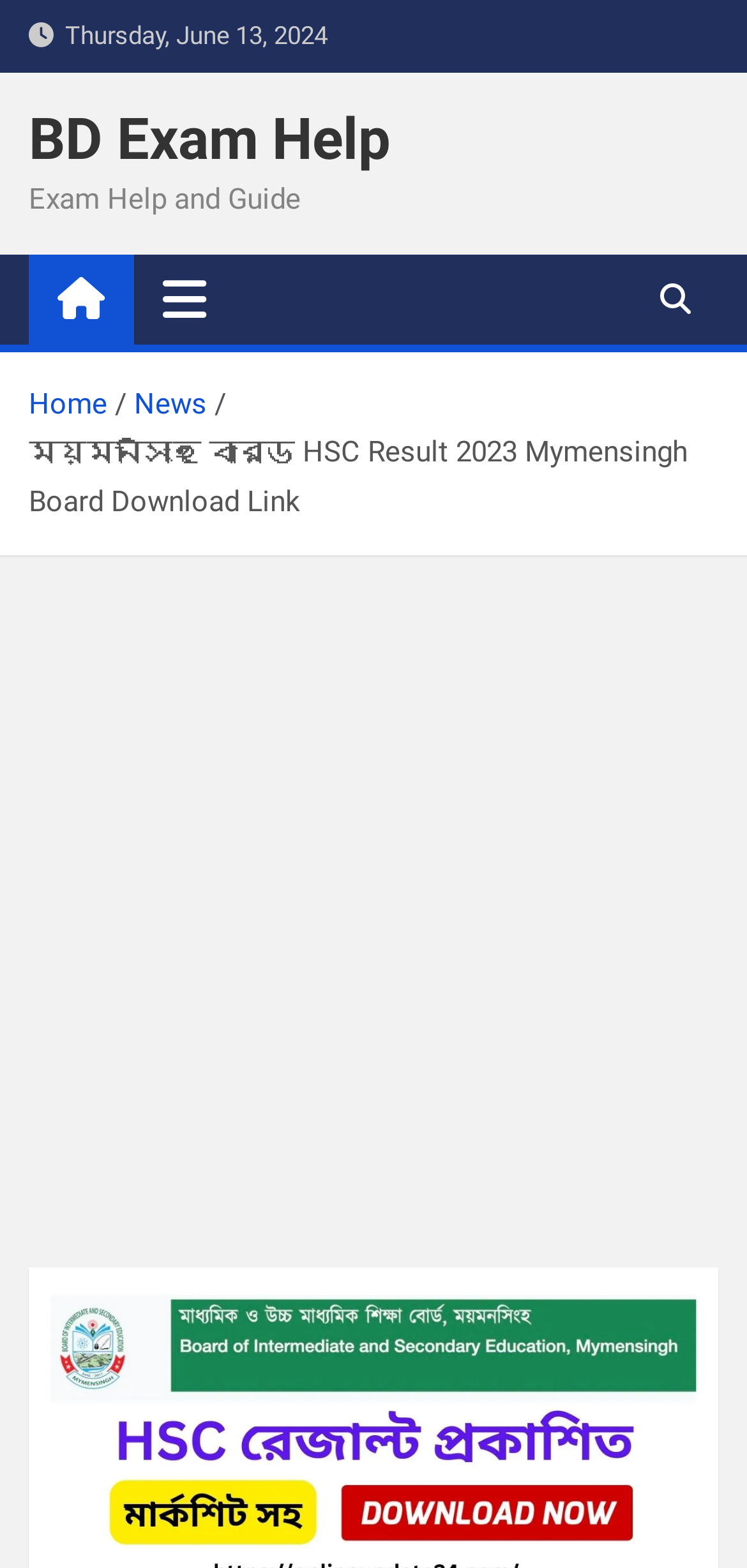Generate the text content of the main heading of the webpage.

ময়মনসিংহ বোর্ড HSC Result 2023 Mymensingh Board Download Link